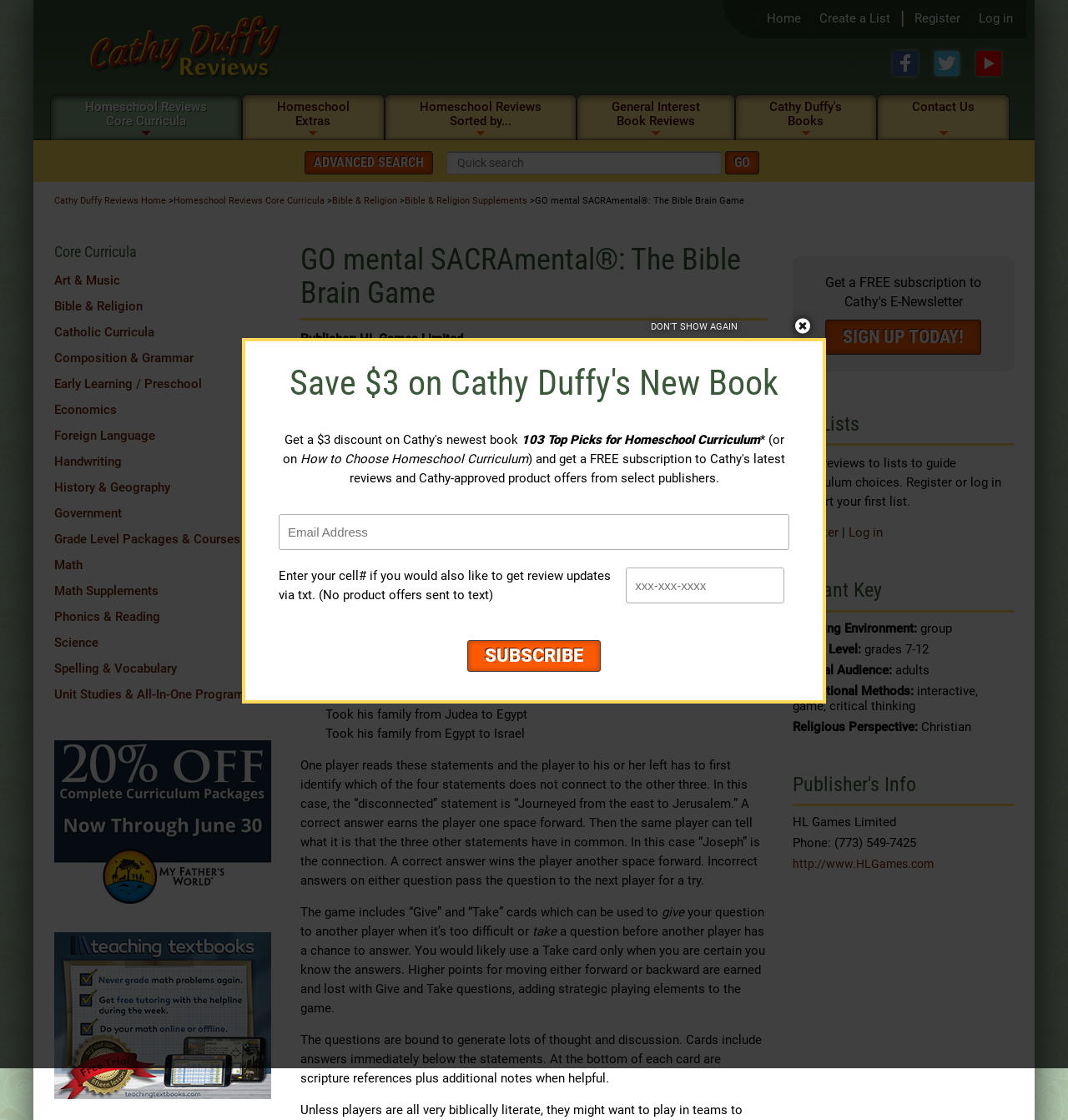Highlight the bounding box coordinates of the region I should click on to meet the following instruction: "Click the 'Home' link".

None